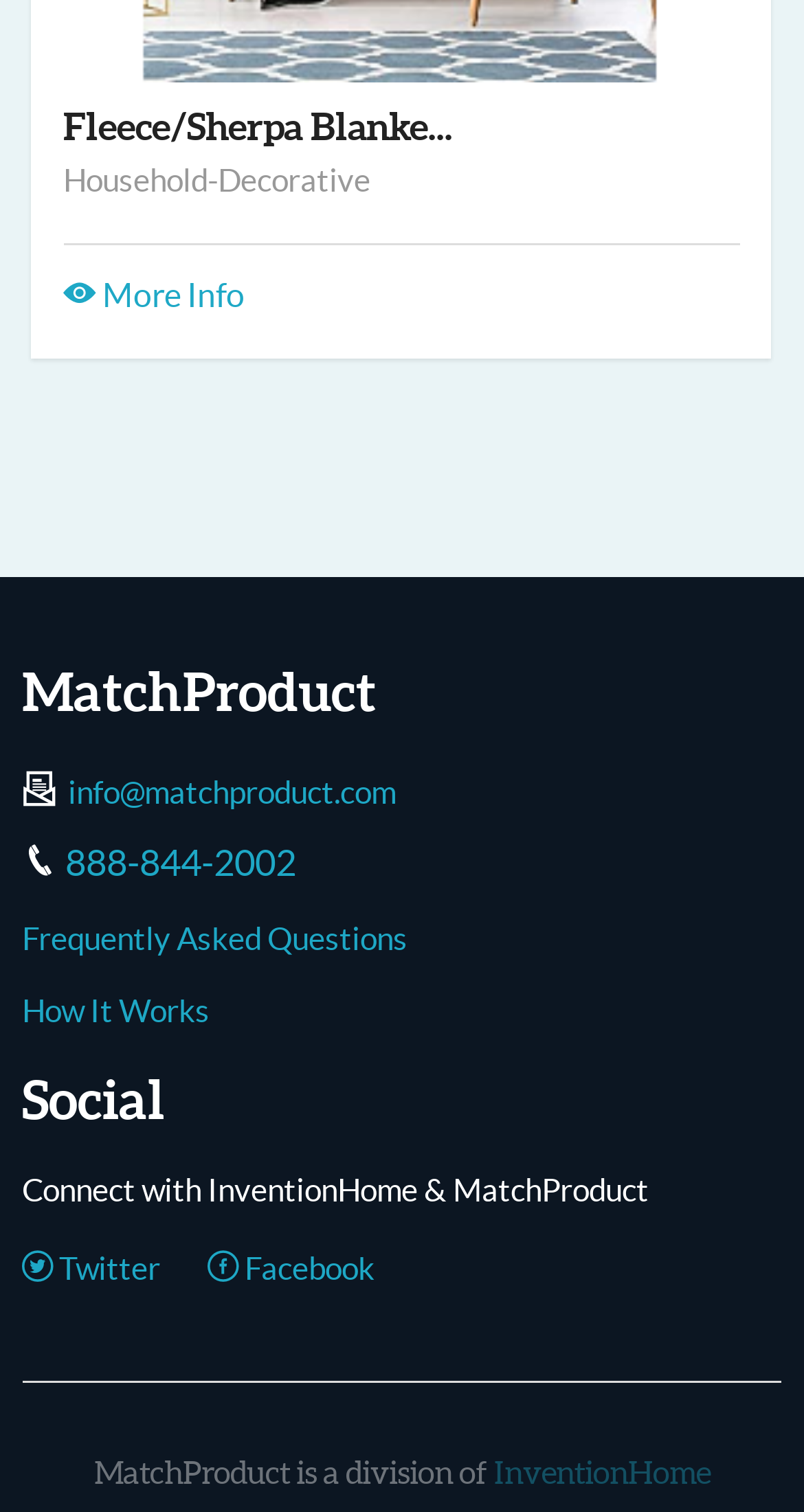What type of product is mentioned in the heading?
Using the information from the image, provide a comprehensive answer to the question.

I found the product type by looking at the heading element with the bounding box coordinates [0.078, 0.067, 0.879, 0.102], which mentions 'Fleece/Sherpa Blanket'.